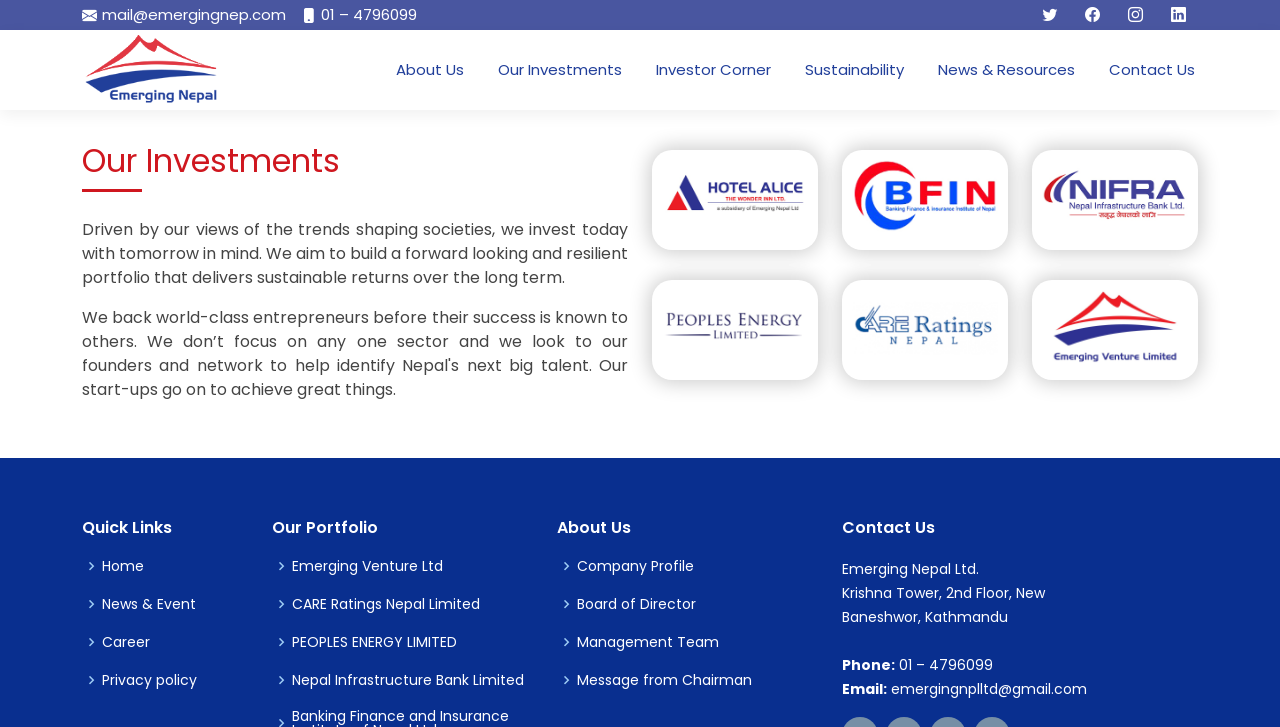Identify the bounding box of the UI element described as follows: "Management Team". Provide the coordinates as four float numbers in the range of 0 to 1 [left, top, right, bottom].

[0.451, 0.874, 0.562, 0.893]